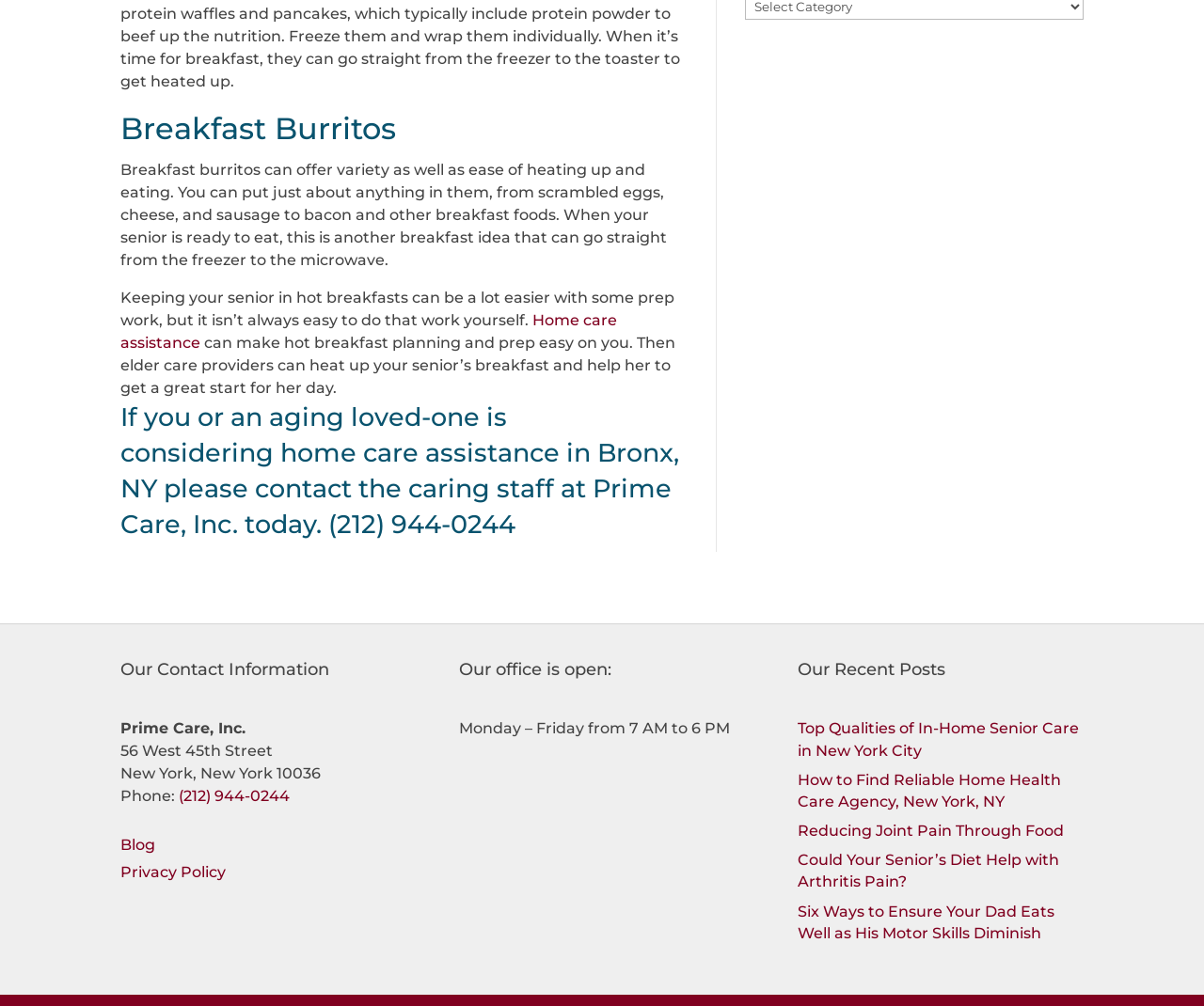From the element description Reducing Joint Pain Through Food, predict the bounding box coordinates of the UI element. The coordinates must be specified in the format (top-left x, top-left y, bottom-right x, bottom-right y) and should be within the 0 to 1 range.

[0.663, 0.817, 0.884, 0.835]